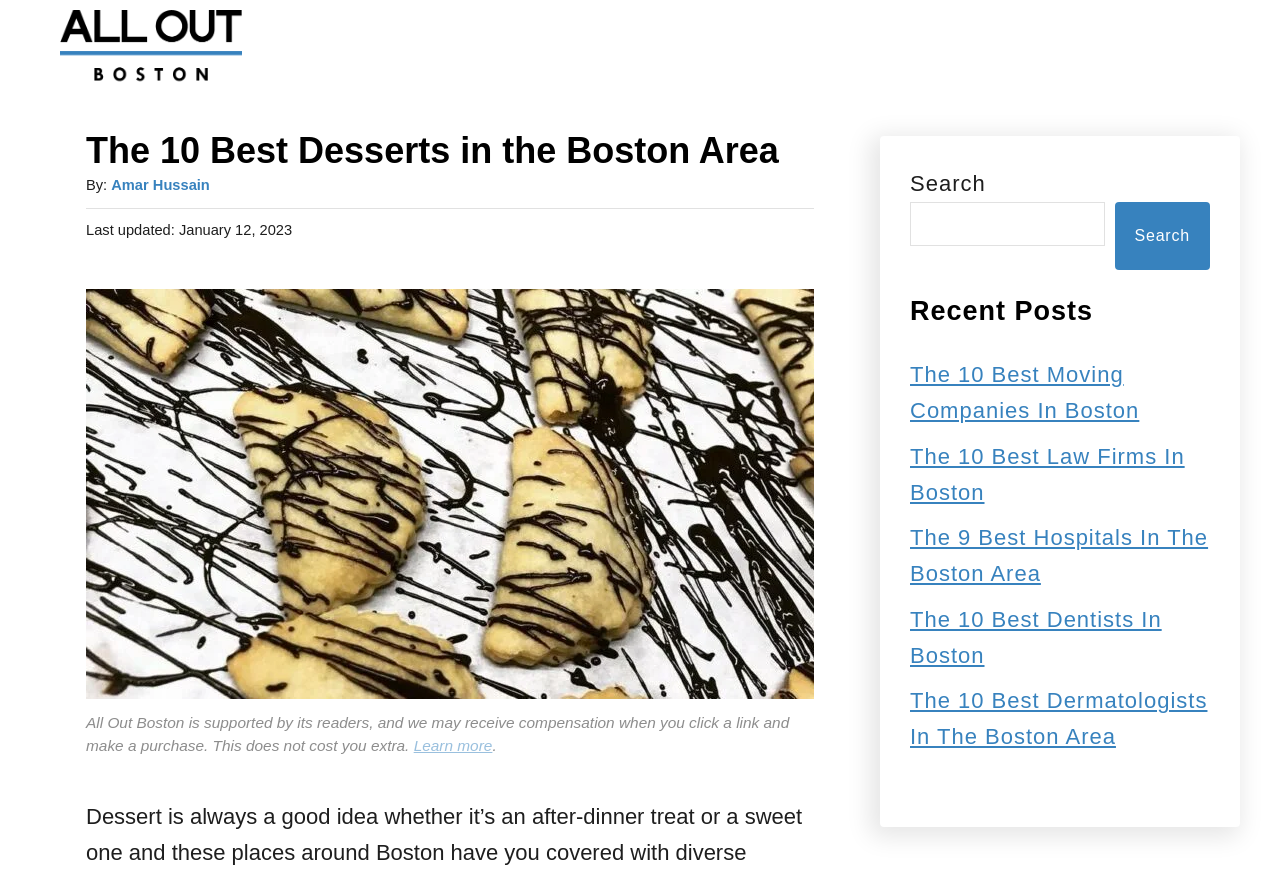What is the date of the last update?
Using the information from the image, answer the question thoroughly.

I found the last update date by looking at the text next to 'Last updated:' which is 'January 12, 2023'.